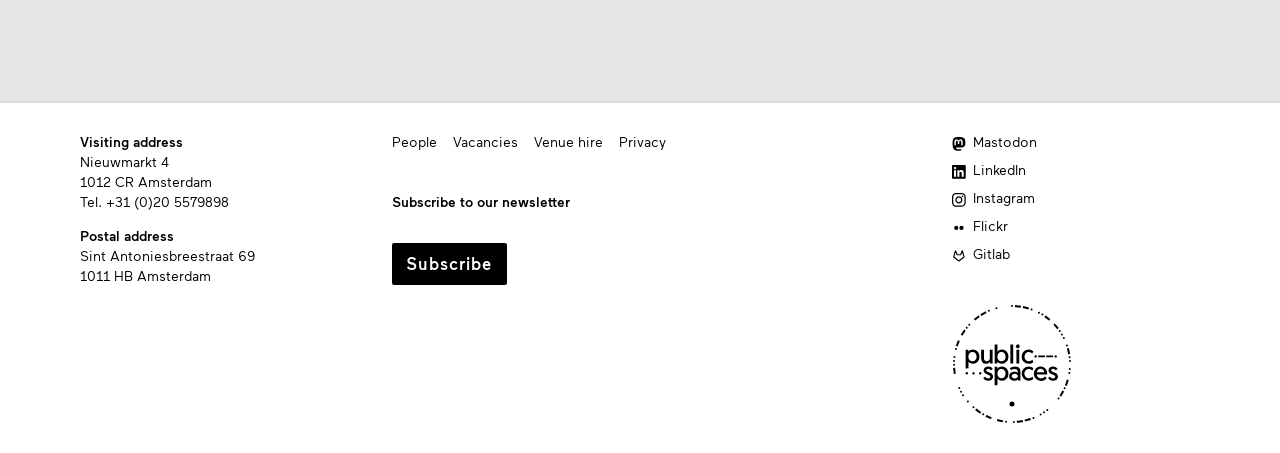What is the visiting address of the organization?
Using the image as a reference, answer the question with a short word or phrase.

Nieuwmarkt 4, 1012 CR Amsterdam